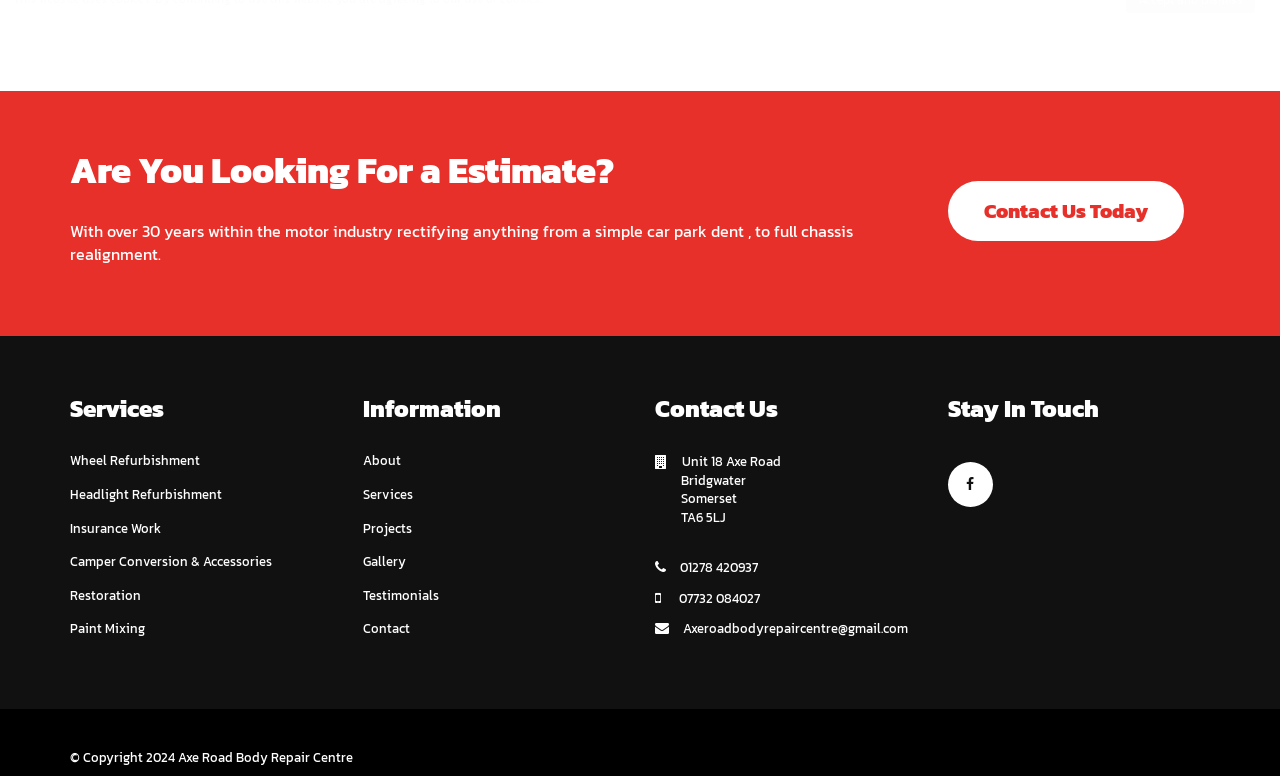What services does the company offer?
Provide a detailed answer to the question using information from the image.

The company offers various motor services including Wheel Refurbishment, Headlight Refurbishment, Insurance Work, Camper Conversion & Accessories, Restoration, and Paint Mixing, as listed under the 'Services' heading.